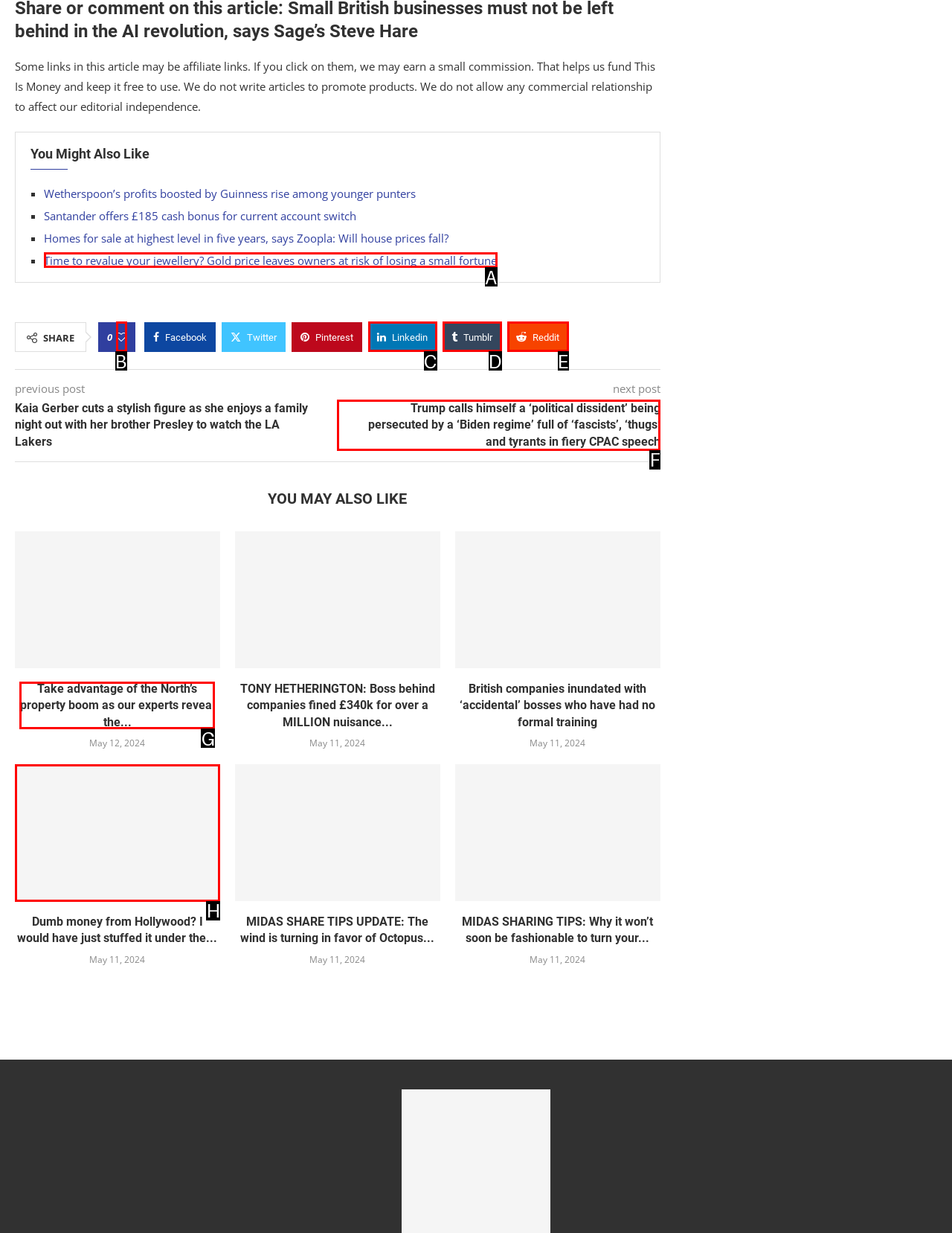From the provided options, which letter corresponds to the element described as: Distribution Factoring
Answer with the letter only.

None